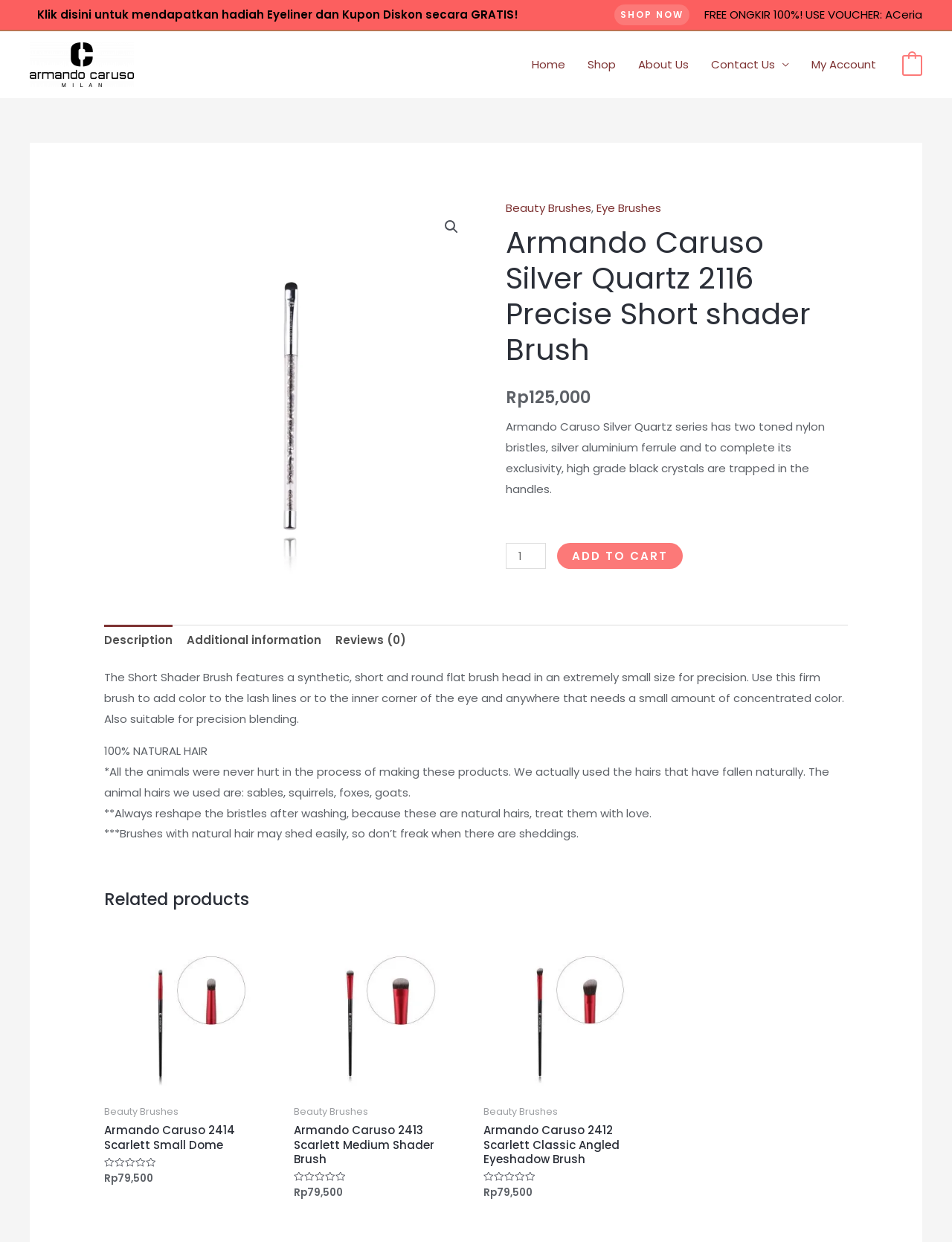Find the bounding box coordinates of the clickable area that will achieve the following instruction: "Check the 'Related products'".

[0.109, 0.716, 0.891, 0.733]